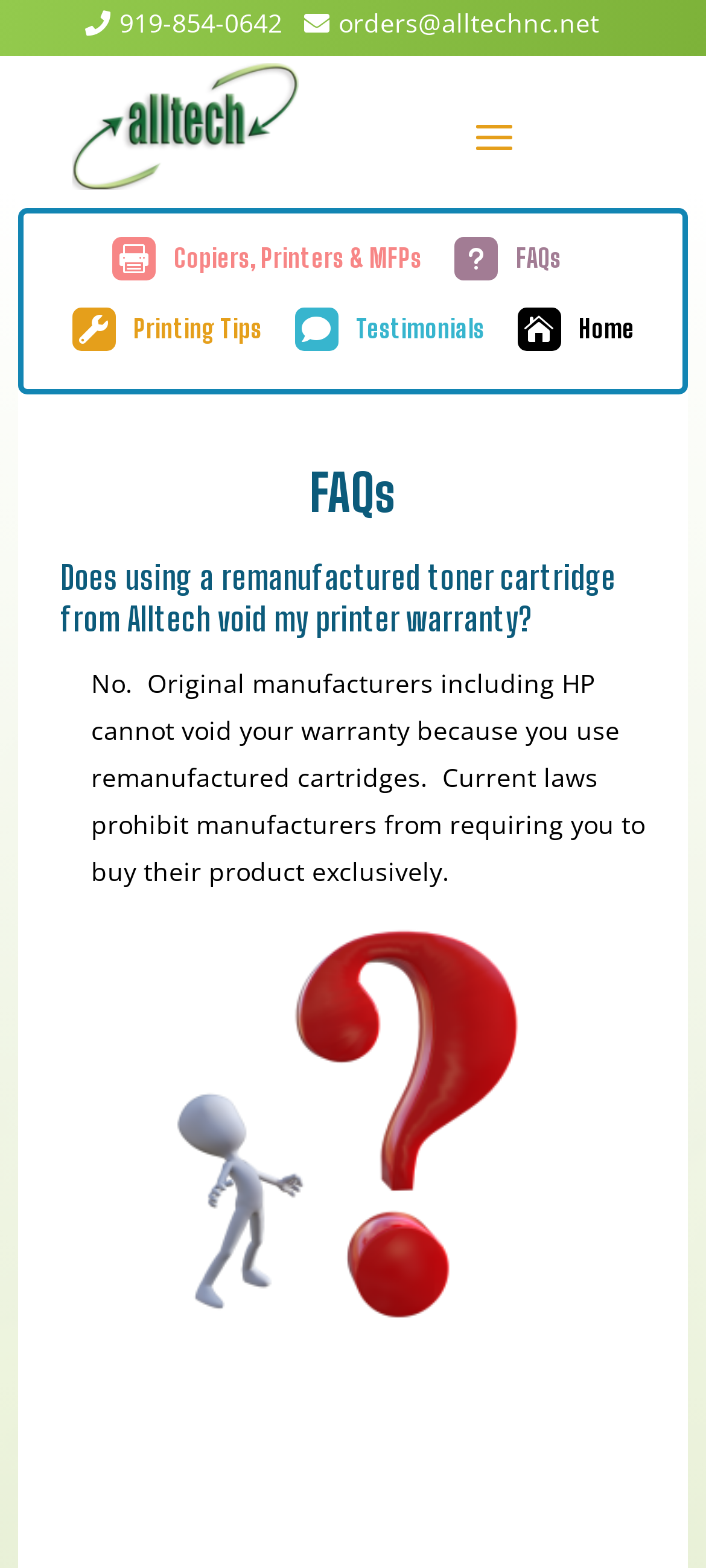Provide a comprehensive description of the webpage.

The webpage is about FAQs (Frequently Asked Questions) related to Alltech, a company that deals with printers and toner cartridges. At the top left, there is a phone number and an email address, which are clickable links. Next to the email address, there is a small image, likely a logo. 

Below these contact details, there are four main navigation links: Copiers, Printers & MFPs, FAQs, Printing Tips, and Testimonials, which are positioned horizontally across the page. The Home link is located at the far right of this navigation bar.

The main content of the page is divided into sections, each with a heading. The first section is titled "FAQs" and is followed by a question, "Does using a remanufactured toner cartridge from Alltech void my printer warranty?" The answer to this question is provided in a paragraph of text, which explains that using remanufactured cartridges does not void the printer warranty.

Below this section, there is a large image that takes up most of the width of the page. Further down, there is another section with a heading, "How quickly will I receive my order?", but the answer to this question is not provided in the given accessibility tree.